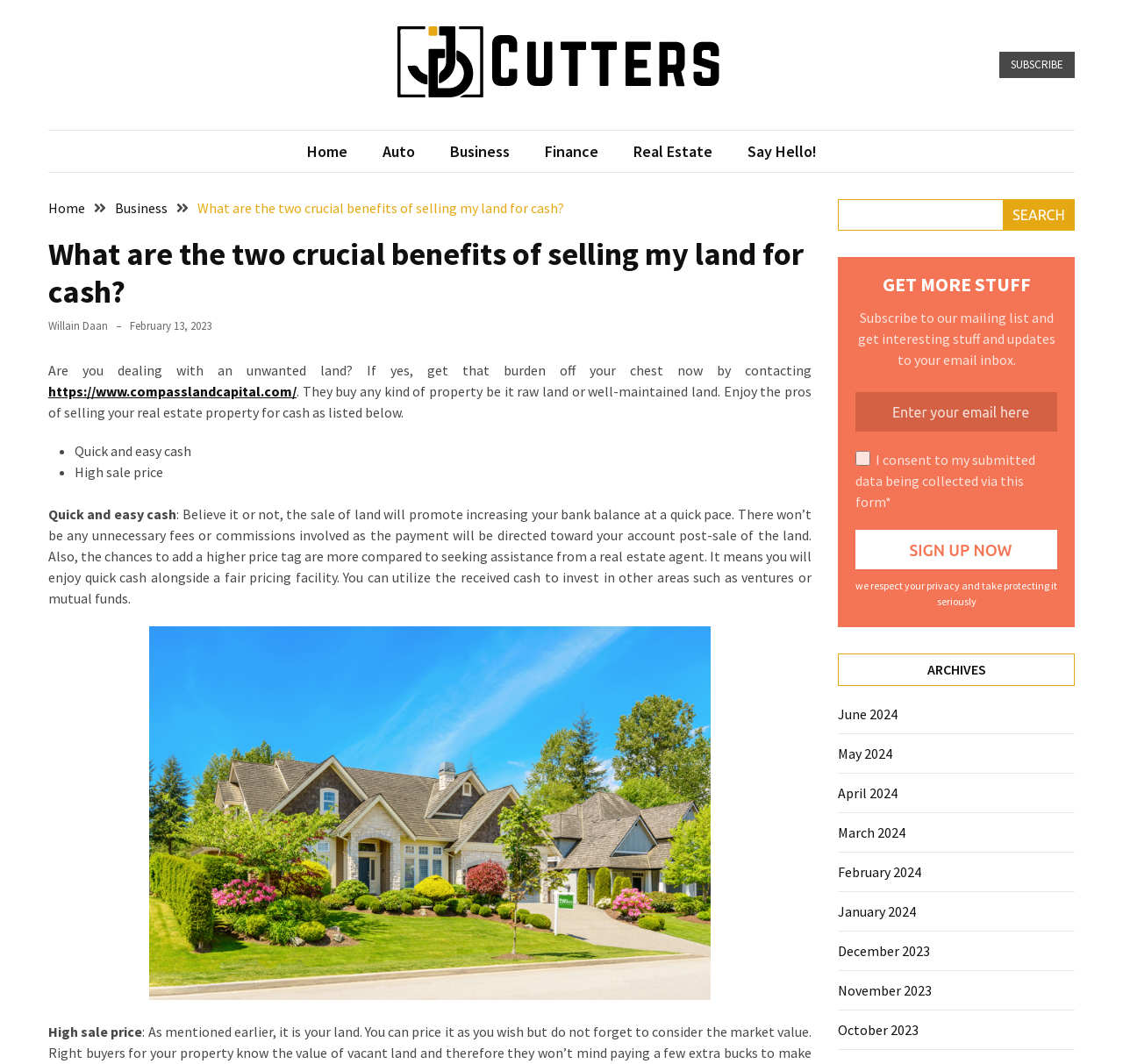Provide an in-depth caption for the webpage.

This webpage appears to be a blog or article page with a focus on real estate and finance. At the top, there is a heading "RECENT POSTS" with four links to different articles below it. To the right of the heading, there is a link to "Jd Cutters" with an accompanying image. Below this, there is a section with a heading "What are the two crucial benefits of selling my land for cash?" which appears to be the main article of the page.

The article begins with a question about dealing with unwanted land and suggests contacting a company, https://www.compasslandcapital.com/, to sell the land. The article then lists two benefits of selling land for cash: quick and easy cash, and a high sale price. The article explains that selling land can promote increasing one's bank balance quickly and without unnecessary fees or commissions.

To the right of the article, there is a sidebar with various links and features. At the top, there is a link to "SUBSCRIBE" and below it, a navigation menu with links to different categories such as "Home", "Auto", "Business", "Finance", "Real Estate", and "Say Hello!". Below the navigation menu, there is a search bar with a button to search.

Further down the sidebar, there is a section with a heading "GET MORE STUFF" which invites users to subscribe to a mailing list to receive interesting stuff and updates. Below this, there is a section with a heading "ARCHIVES" which lists links to different months and years, presumably archives of past articles.

At the very bottom of the page, there is a section with a heading "What are the two crucial benefits of selling my land for cash?" which appears to be a breadcrumb navigation.